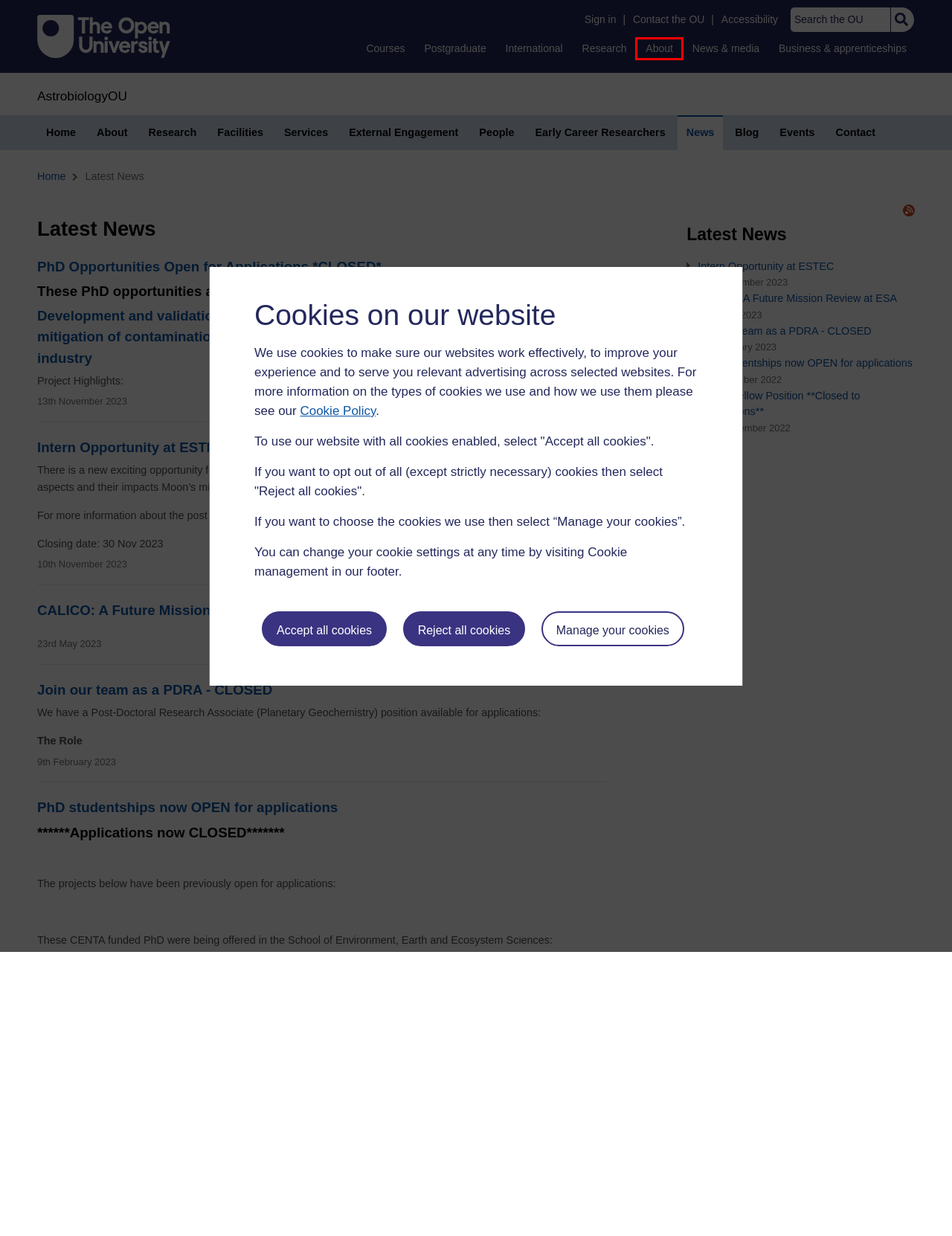Examine the webpage screenshot and identify the UI element enclosed in the red bounding box. Pick the webpage description that most accurately matches the new webpage after clicking the selected element. Here are the candidates:
A. News from The Open University
B. The Open University | Courses and Qualifications
C. Postgraduate courses – Open University
D. Distance Learning Courses and Adult Education - The Open University
E. About The Open University |
F. Professional Learning & Development at The Open University
G. International Students | The Open University
H. Sign IN - Open University

E